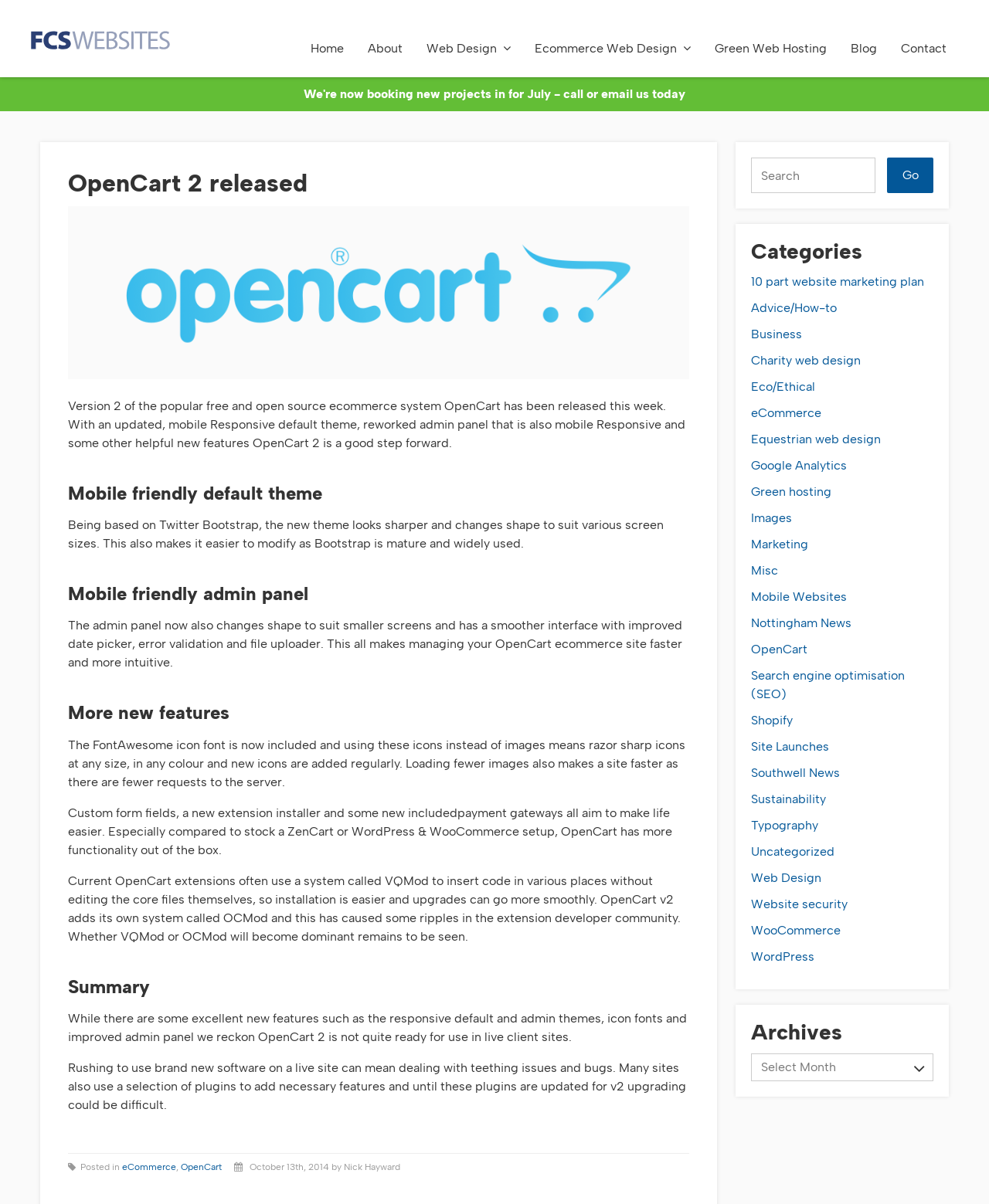Find the bounding box coordinates of the element's region that should be clicked in order to follow the given instruction: "Read more about OpenCart". The coordinates should consist of four float numbers between 0 and 1, i.e., [left, top, right, bottom].

[0.183, 0.965, 0.224, 0.974]